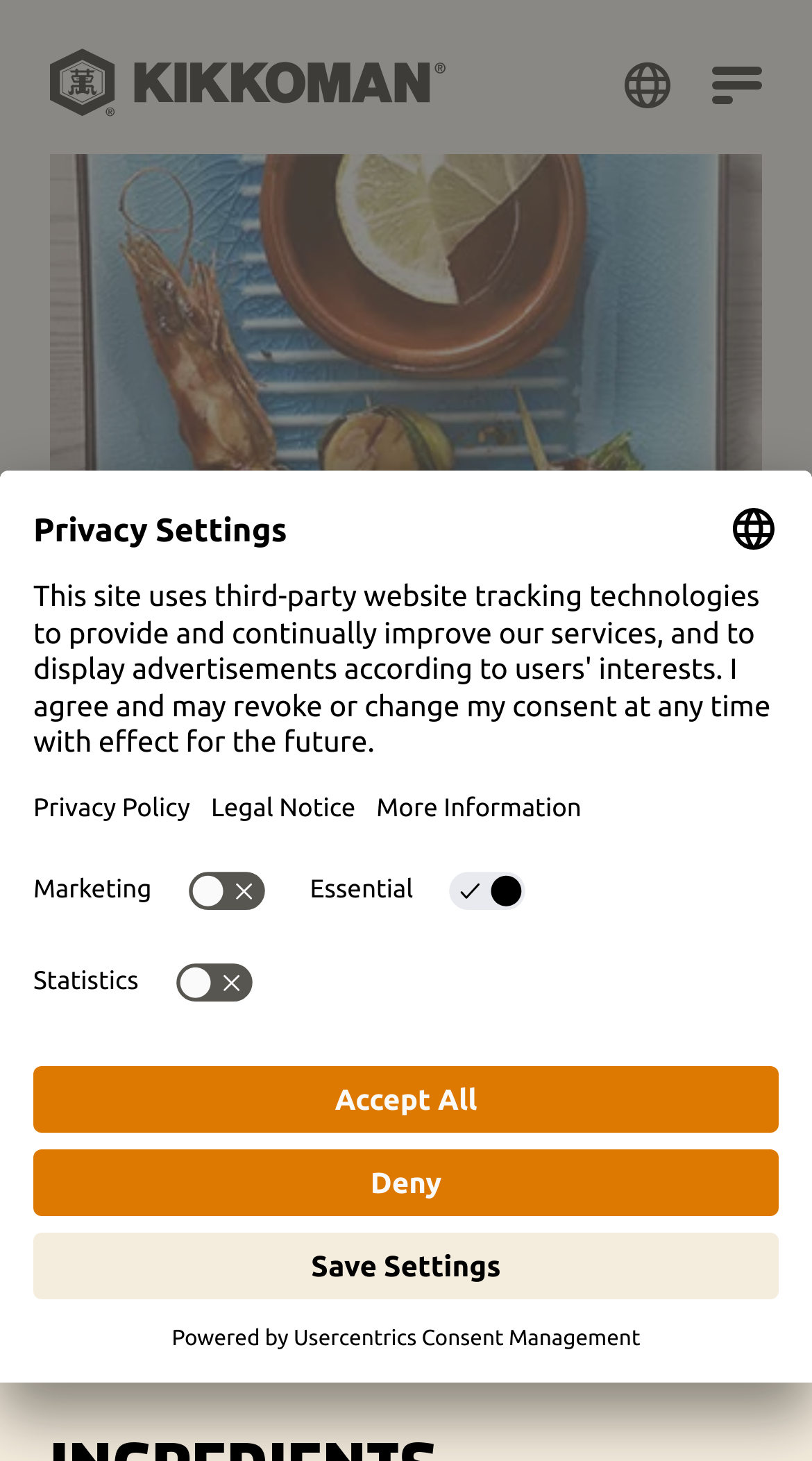Use a single word or phrase to answer the question: 
What is the function of the 'Select language' button?

To select language